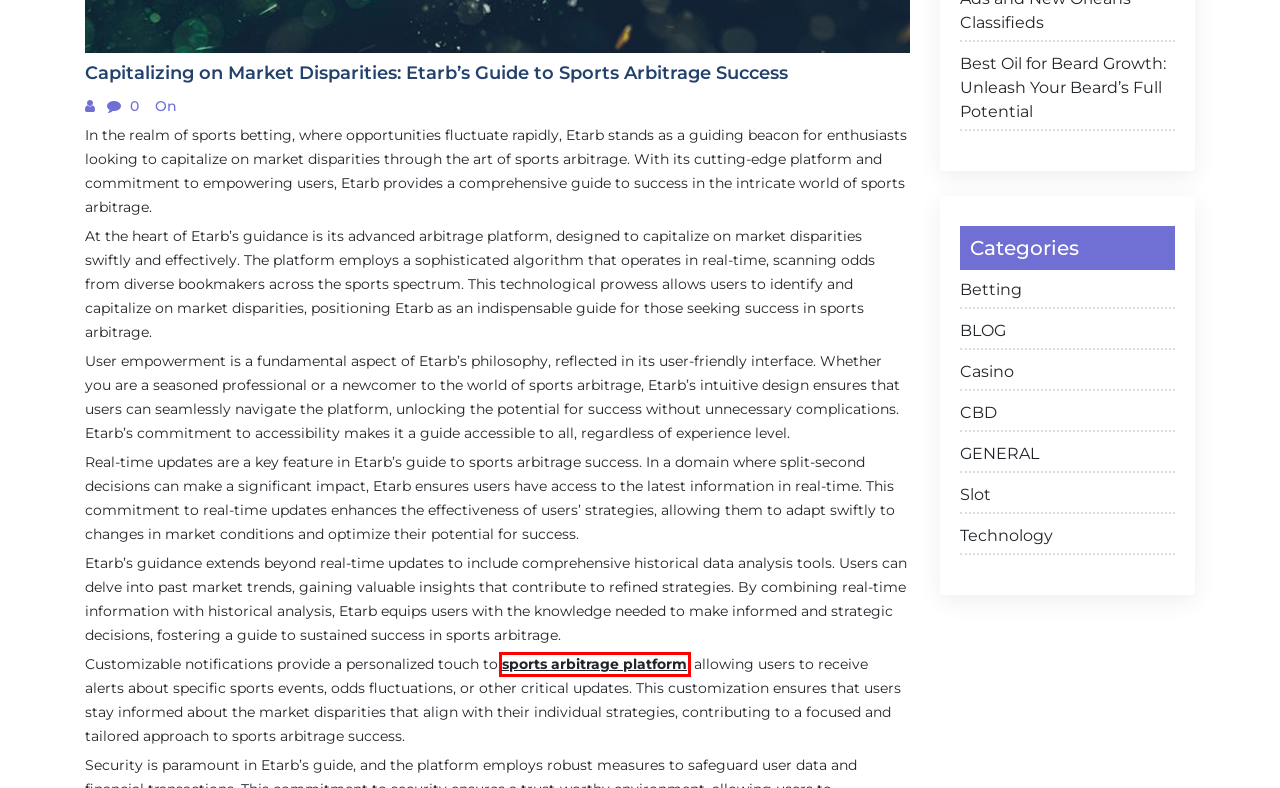Analyze the screenshot of a webpage that features a red rectangle bounding box. Pick the webpage description that best matches the new webpage you would see after clicking on the element within the red bounding box. Here are the candidates:
A. HOME - Eₙₙₑ𝔀ₛ Lₑₜₜₑᵣ Vᵢₑ𝔀
B. CBD - Eₙₙₑ𝔀ₛ Lₑₜₜₑᵣ Vᵢₑ𝔀
C. Betting - Eₙₙₑ𝔀ₛ Lₑₜₜₑᵣ Vᵢₑ𝔀
D. Why Choose Ash Wood Flooring? Explore Our UK Collection - Eₙₙₑ𝔀ₛ Lₑₜₜₑᵣ Vᵢₑ𝔀
E. Slot - Eₙₙₑ𝔀ₛ Lₑₜₜₑᵣ Vᵢₑ𝔀
F. Best Oil for Beard Growth: Unleash Your Beard's Full Potential - Eₙₙₑ𝔀ₛ Lₑₜₜₑᵣ Vᵢₑ𝔀
G. etrab.com :: this domain is for sale
H. BLOG - Eₙₙₑ𝔀ₛ Lₑₜₜₑᵣ Vᵢₑ𝔀

G